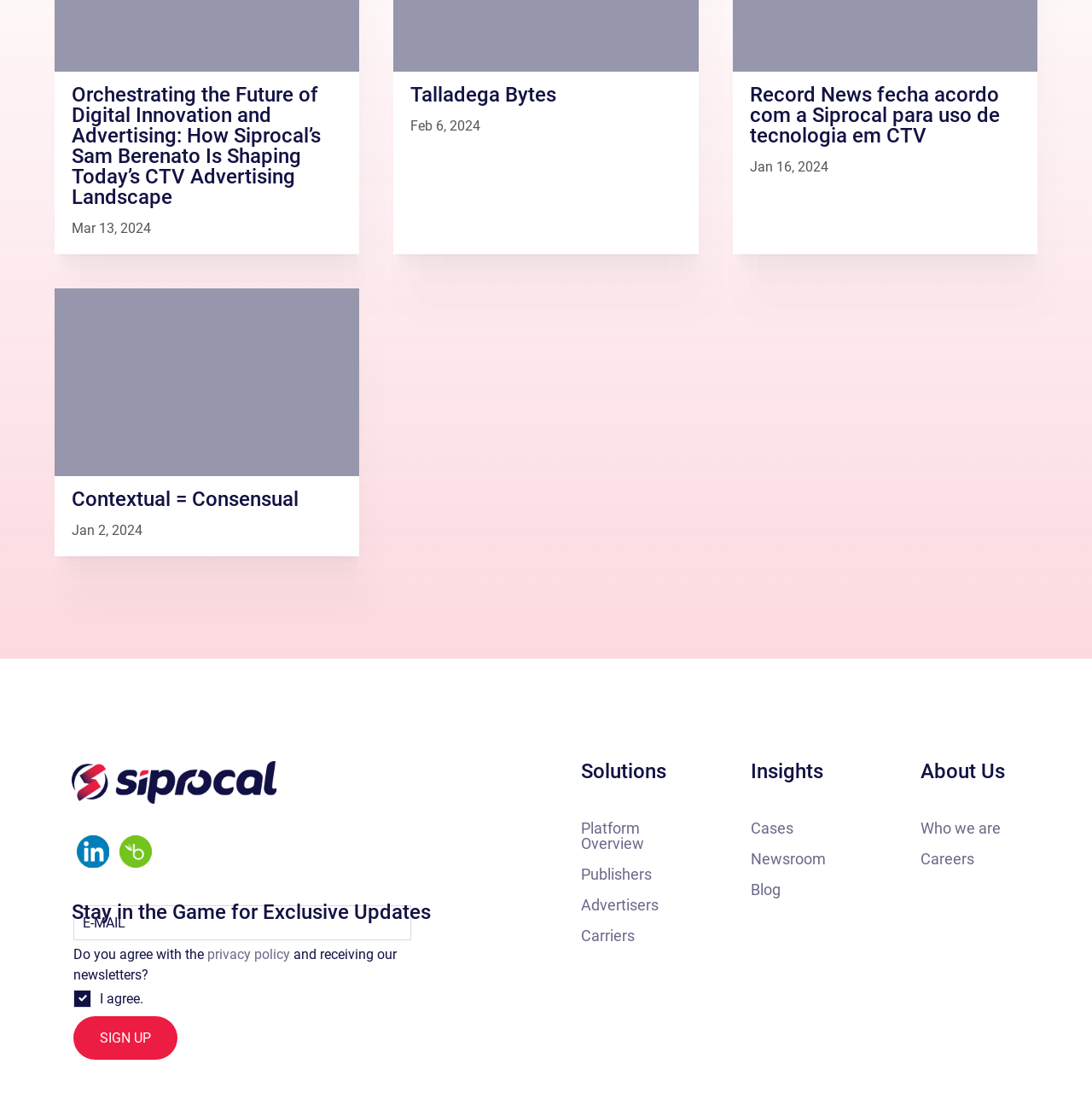Find the bounding box coordinates of the element's region that should be clicked in order to follow the given instruction: "Sign up for exclusive updates". The coordinates should consist of four float numbers between 0 and 1, i.e., [left, top, right, bottom].

[0.067, 0.929, 0.162, 0.969]